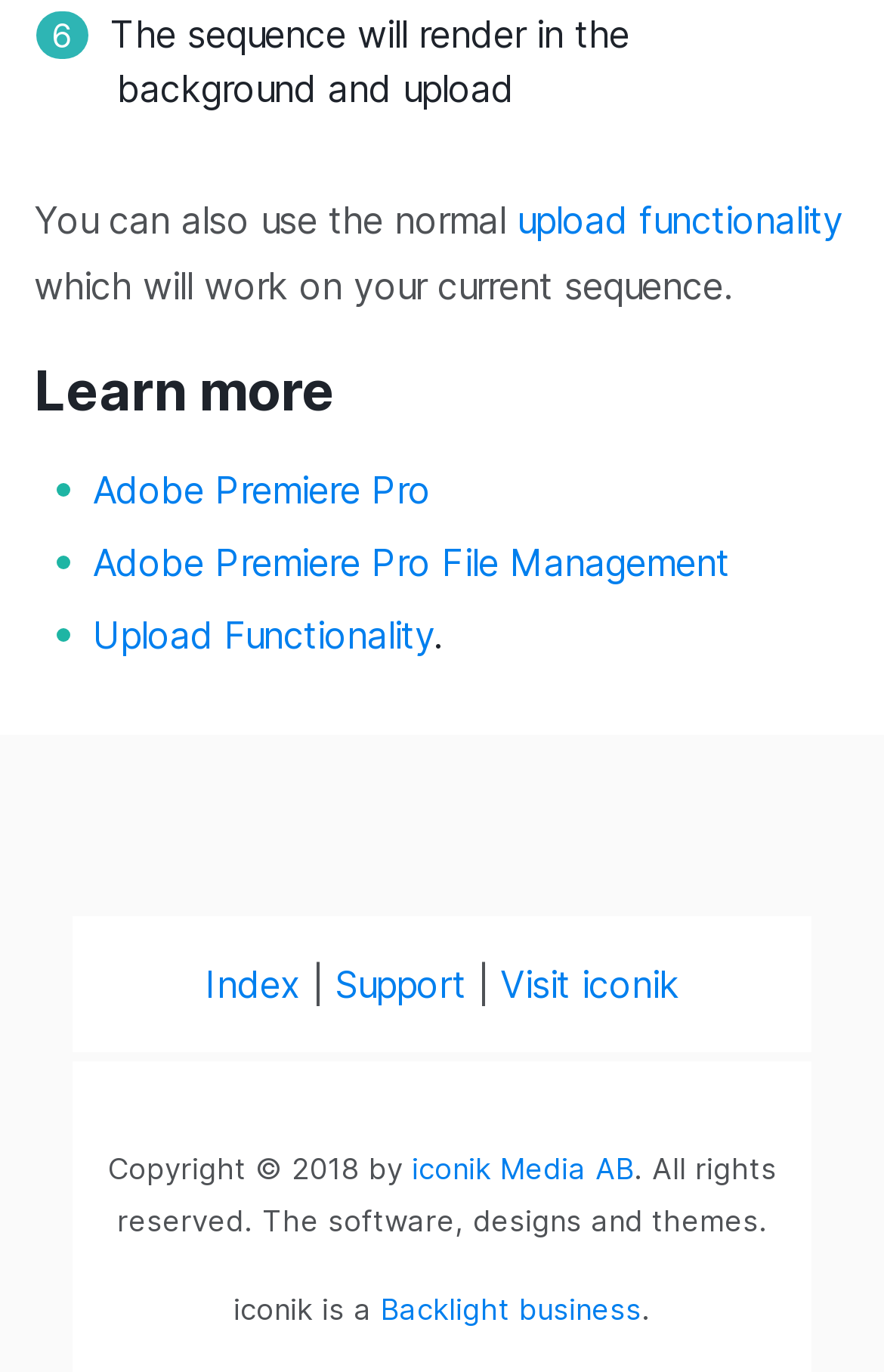Please give a short response to the question using one word or a phrase:
What is the company behind iconik?

iconik Media AB